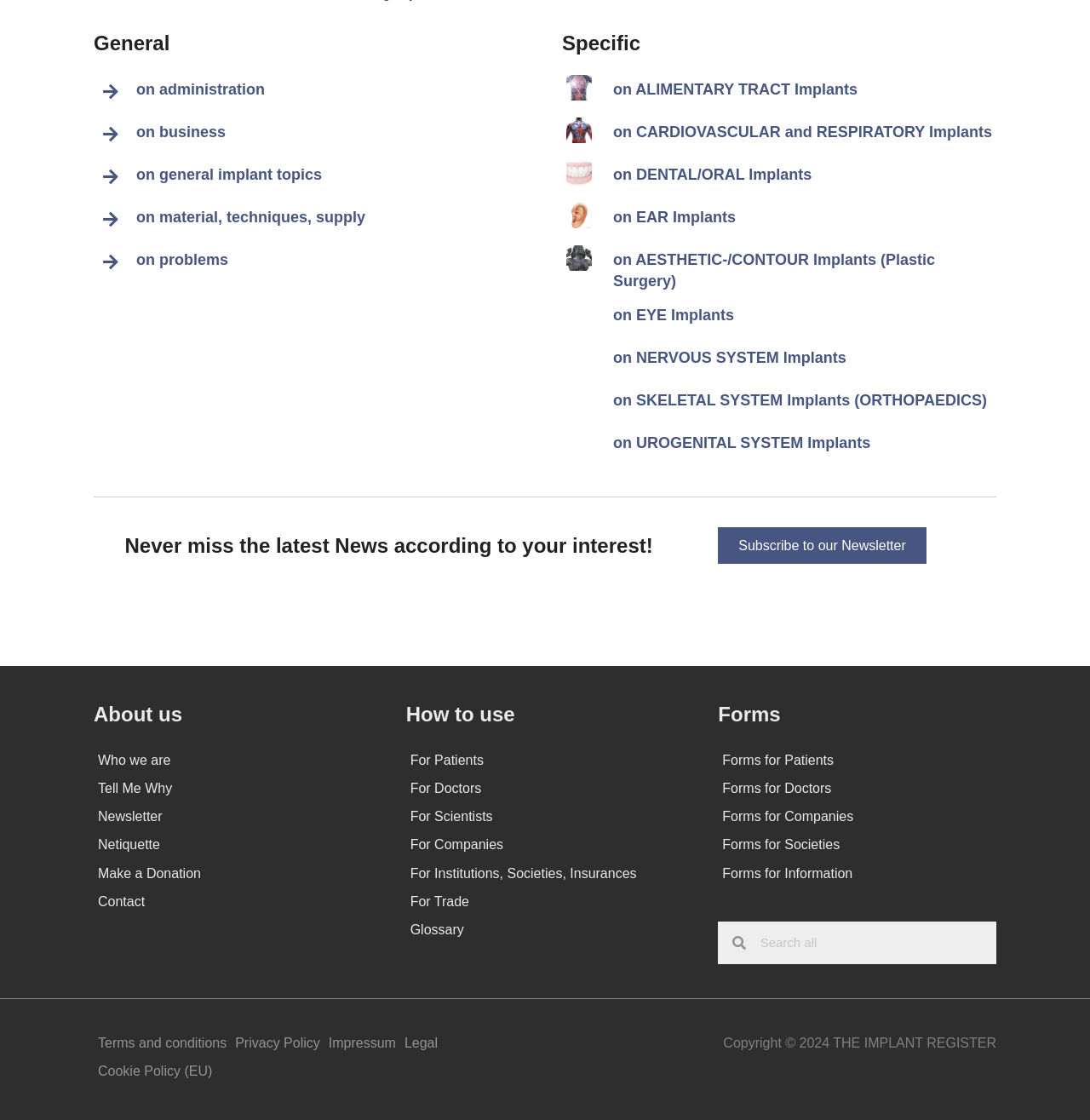Provide a short, one-word or phrase answer to the question below:
What is the function of the search box?

To search all